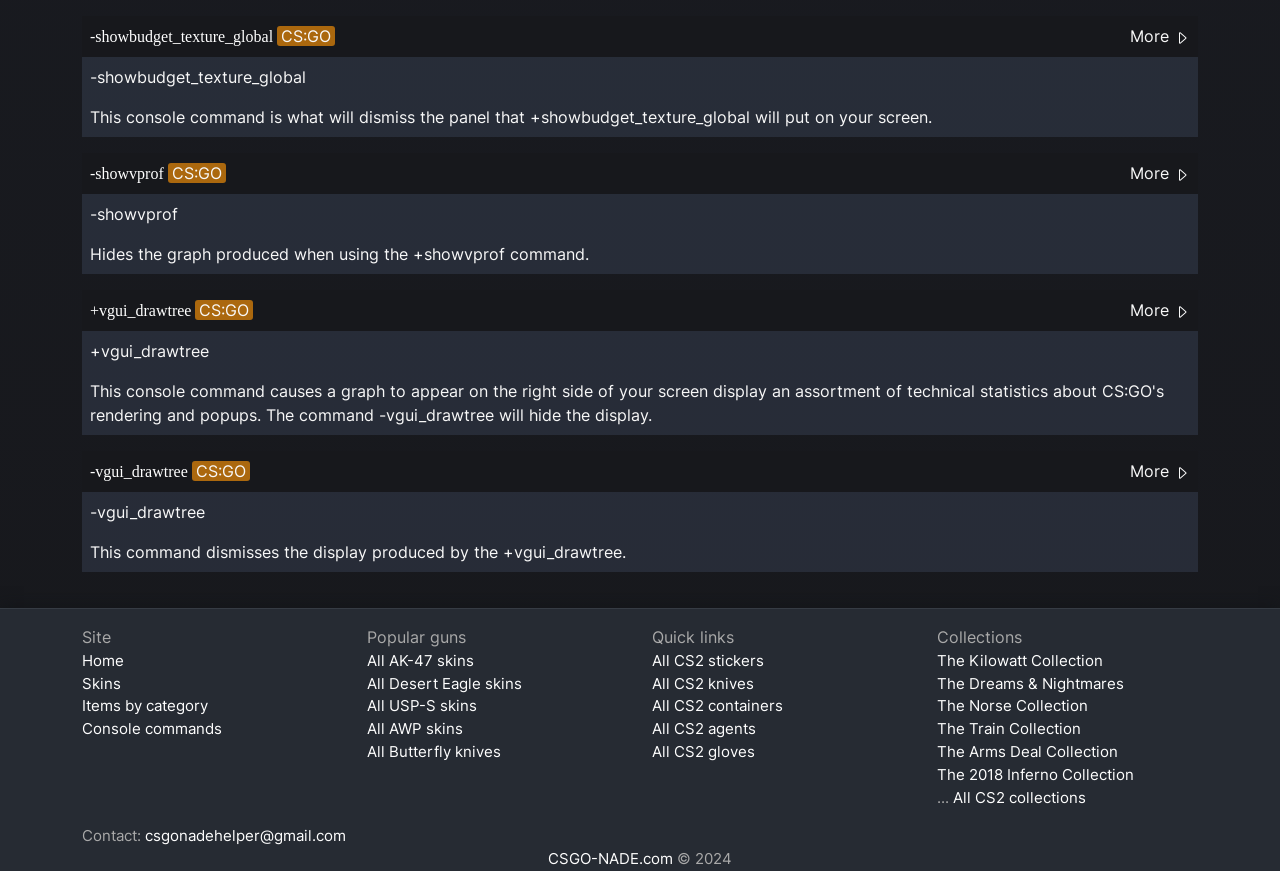What type of items are listed under 'Popular guns'?
Provide a detailed and well-explained answer to the question.

The 'Popular guns' section lists various guns, including the AK-47, Desert Eagle, USP-S, and AWP, along with links to their respective skin collections. This can be inferred from the text descriptions of elements with bounding box coordinates [0.287, 0.747, 0.37, 0.769] and [0.287, 0.773, 0.408, 0.795].